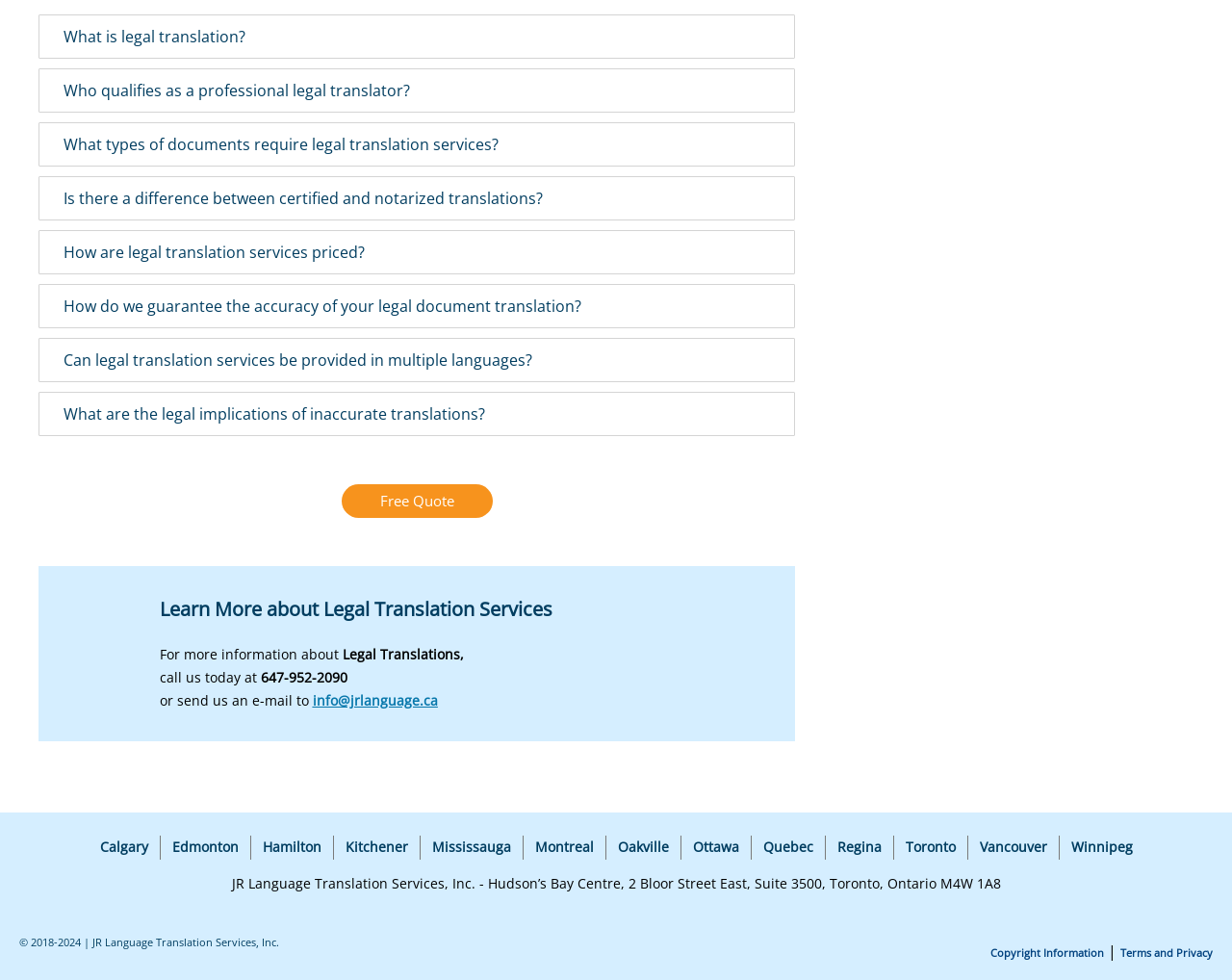Locate the bounding box coordinates of the clickable area to execute the instruction: "Click on the 'Toronto' city link". Provide the coordinates as four float numbers between 0 and 1, represented as [left, top, right, bottom].

[0.725, 0.839, 0.785, 0.89]